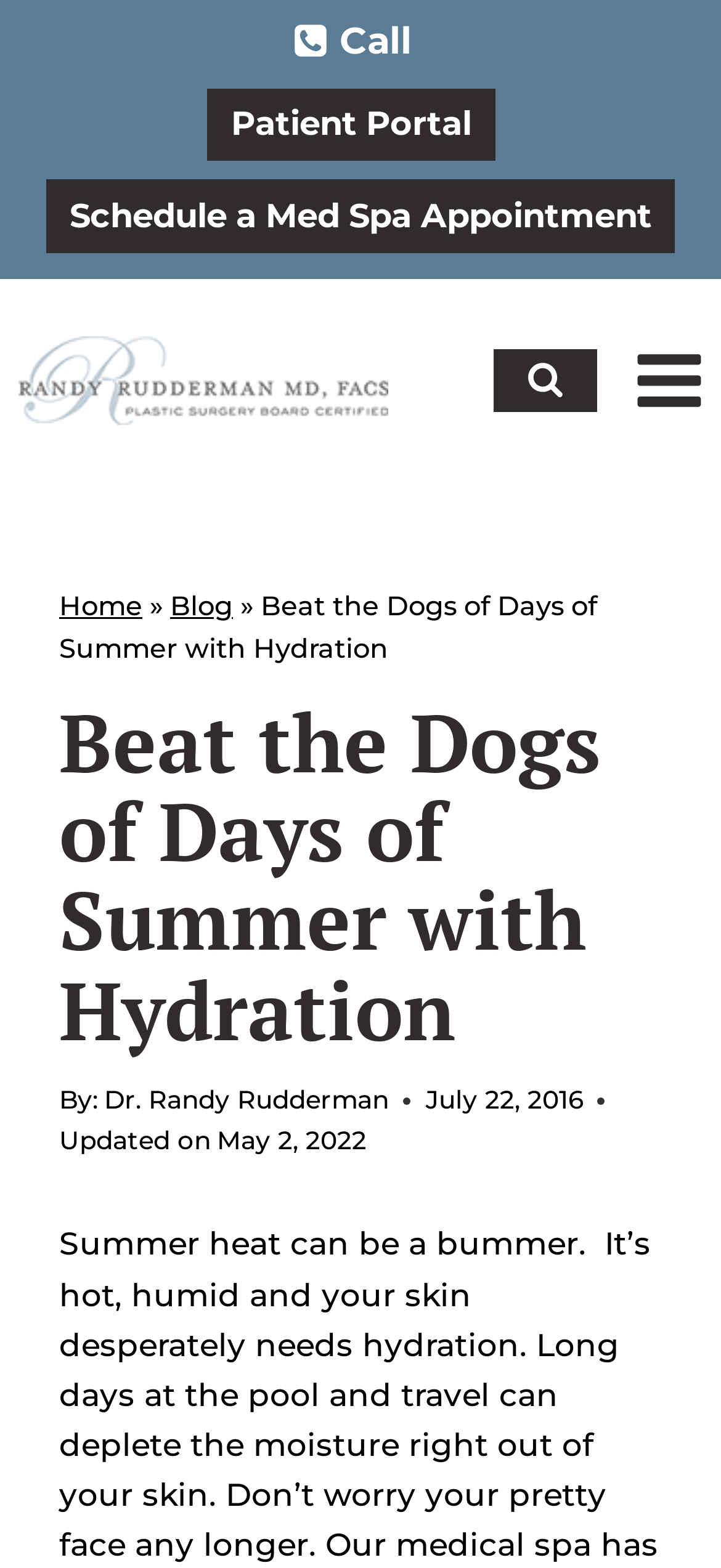Given the element description: "Blog", predict the bounding box coordinates of this UI element. The coordinates must be four float numbers between 0 and 1, given as [left, top, right, bottom].

[0.236, 0.376, 0.323, 0.397]